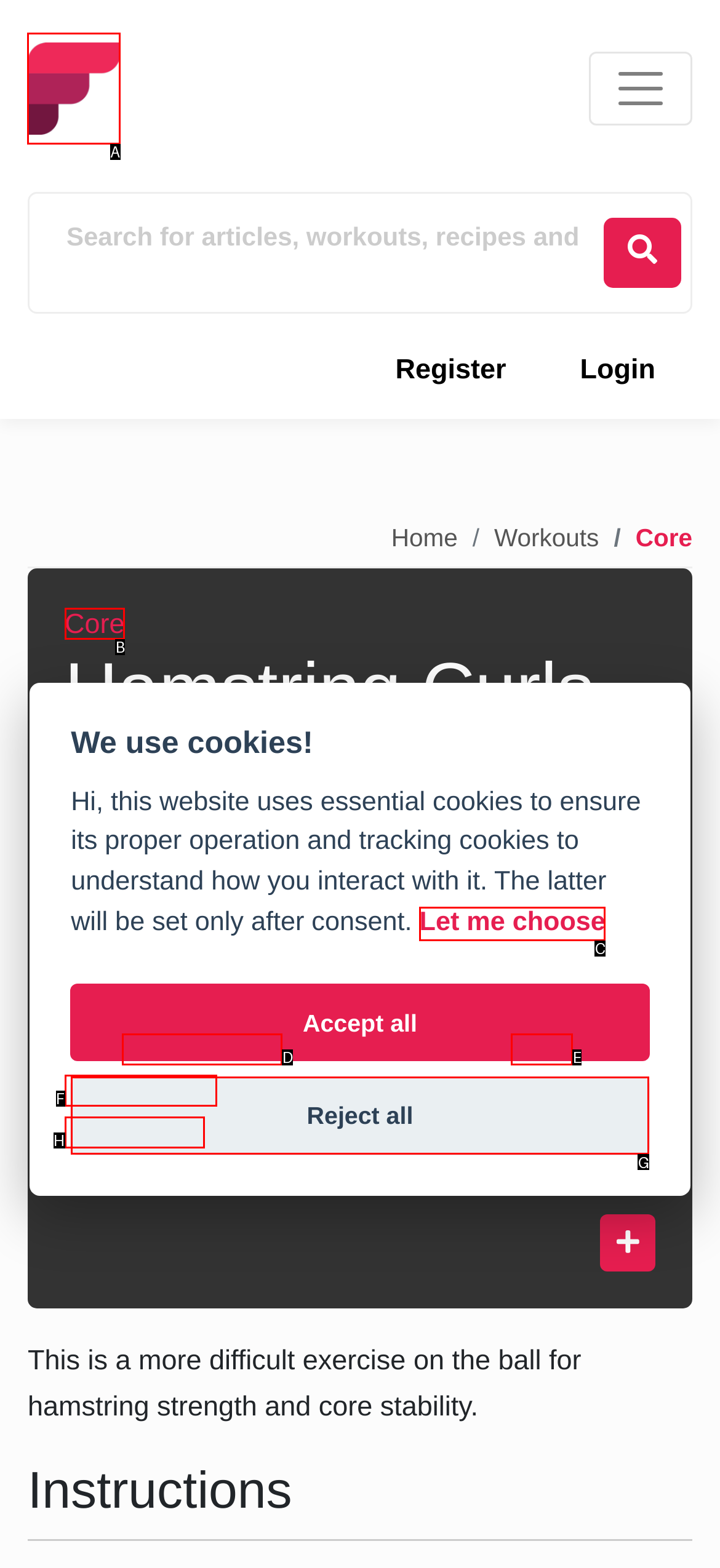Identify which HTML element to click to fulfill the following task: Click the Fitness.com Logo. Provide your response using the letter of the correct choice.

A